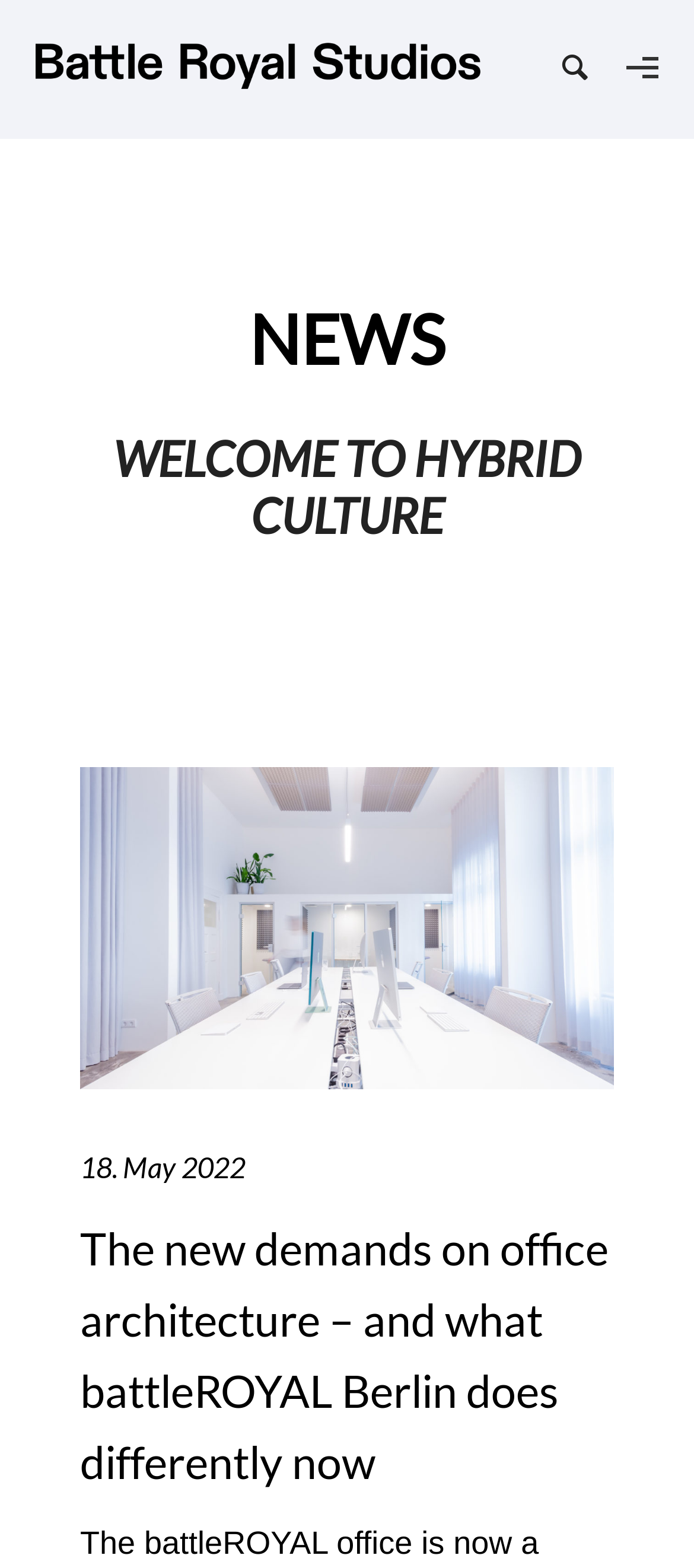Using the image as a reference, answer the following question in as much detail as possible:
What is the current status of the battleROYAL office?

The current status of the battleROYAL office can be found in the StaticText element at the bottom of the webpage, which says 'The battleROYAL office is now a...'.